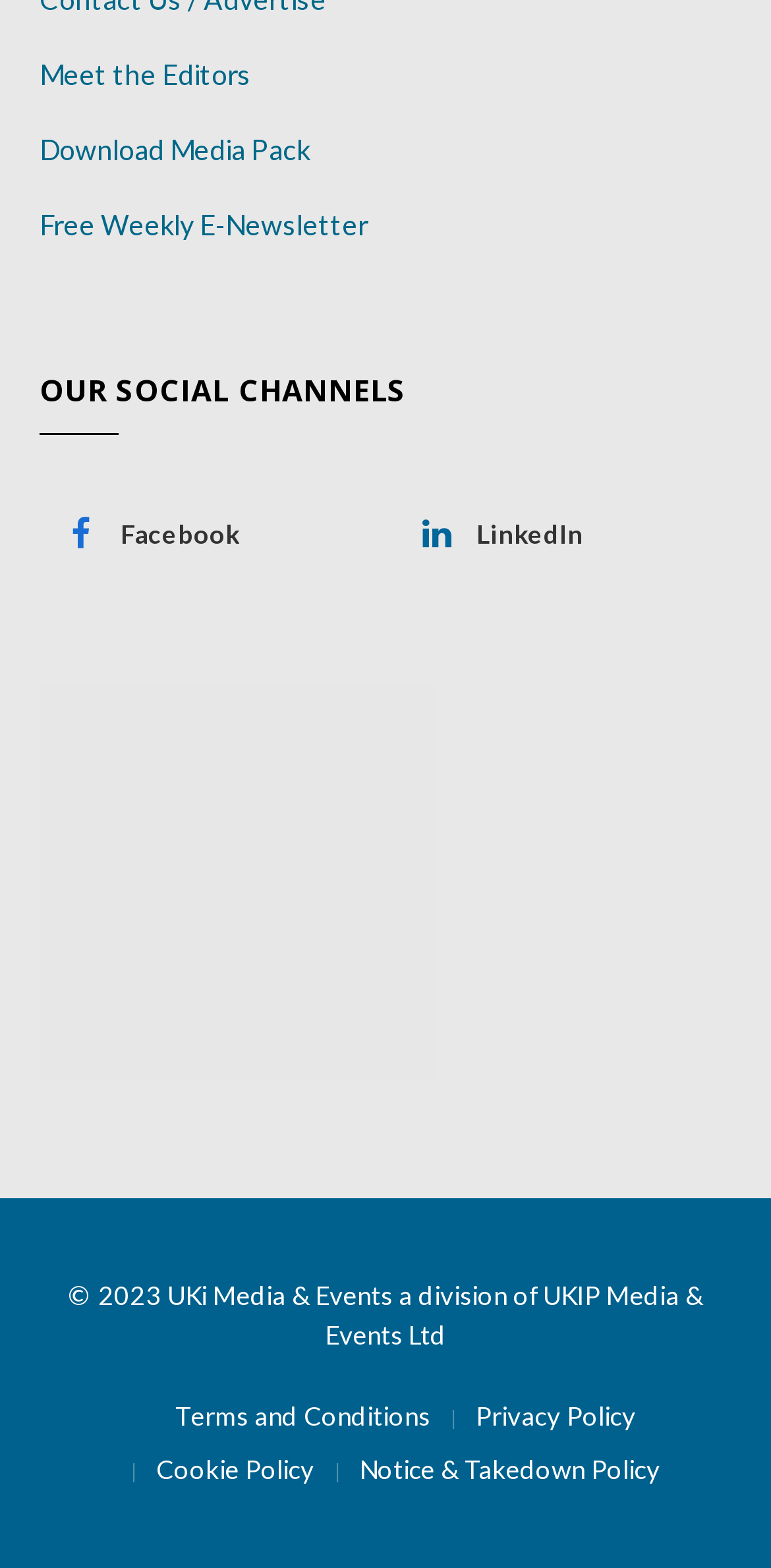Utilize the details in the image to give a detailed response to the question: What is the name of the newsletter that can be downloaded?

I found the name of the newsletter in the link 'Free Weekly E-Newsletter' located at the top of the webpage.